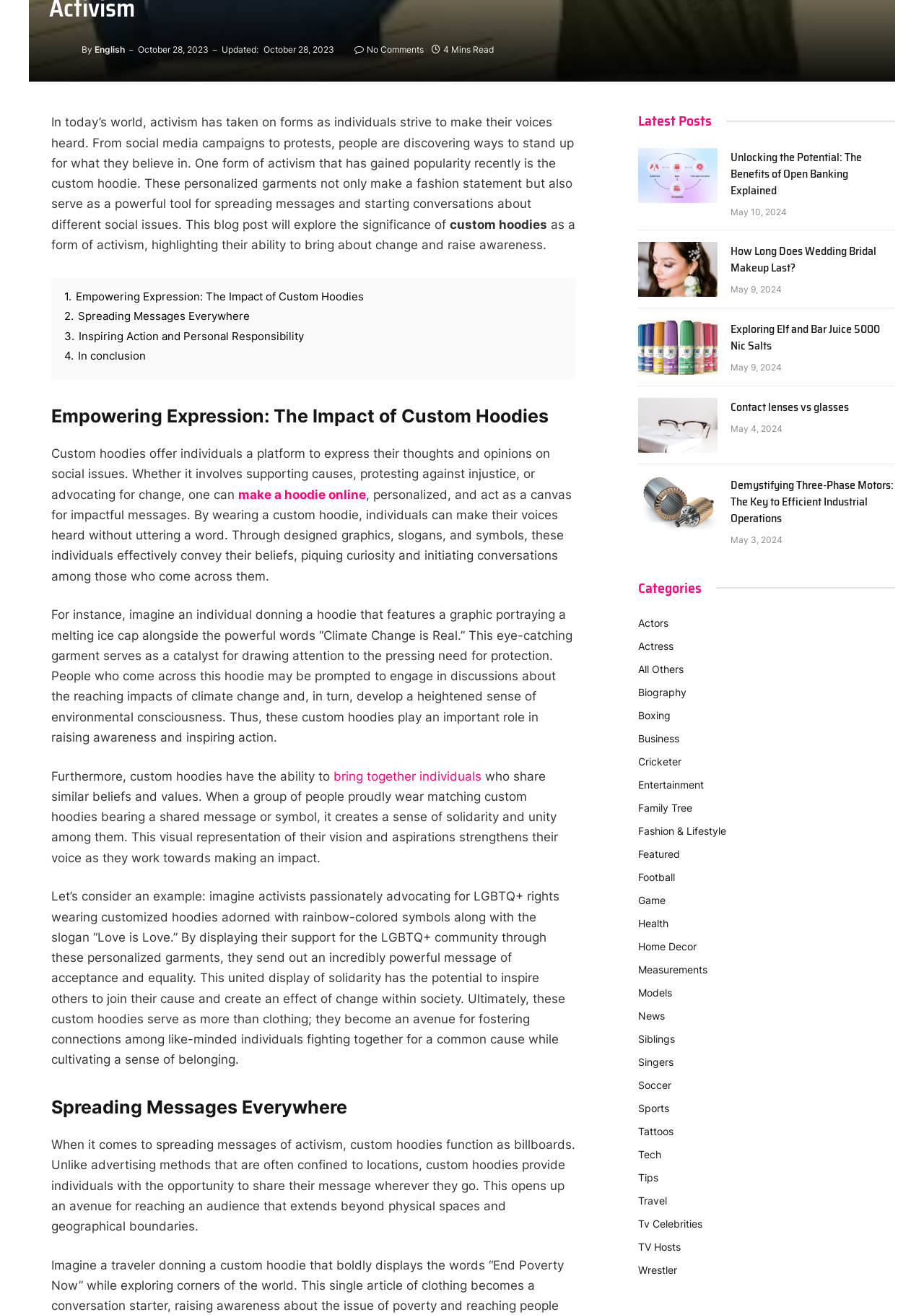Identify the bounding box for the element characterized by the following description: "title="Contact lenses vs glasses"".

[0.691, 0.303, 0.777, 0.344]